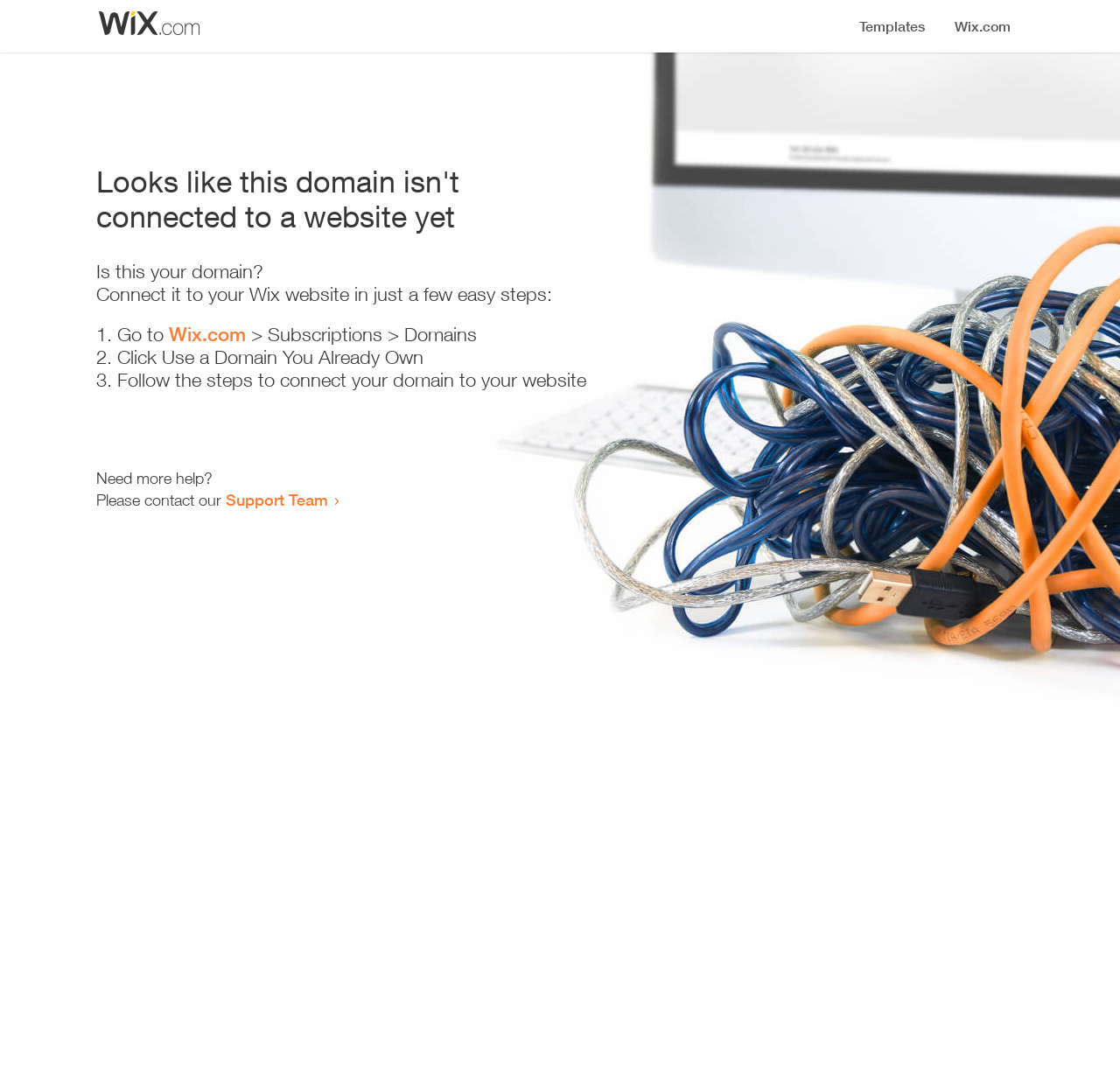Respond to the following question using a concise word or phrase: 
Where should the user go to start connecting the domain?

Wix.com